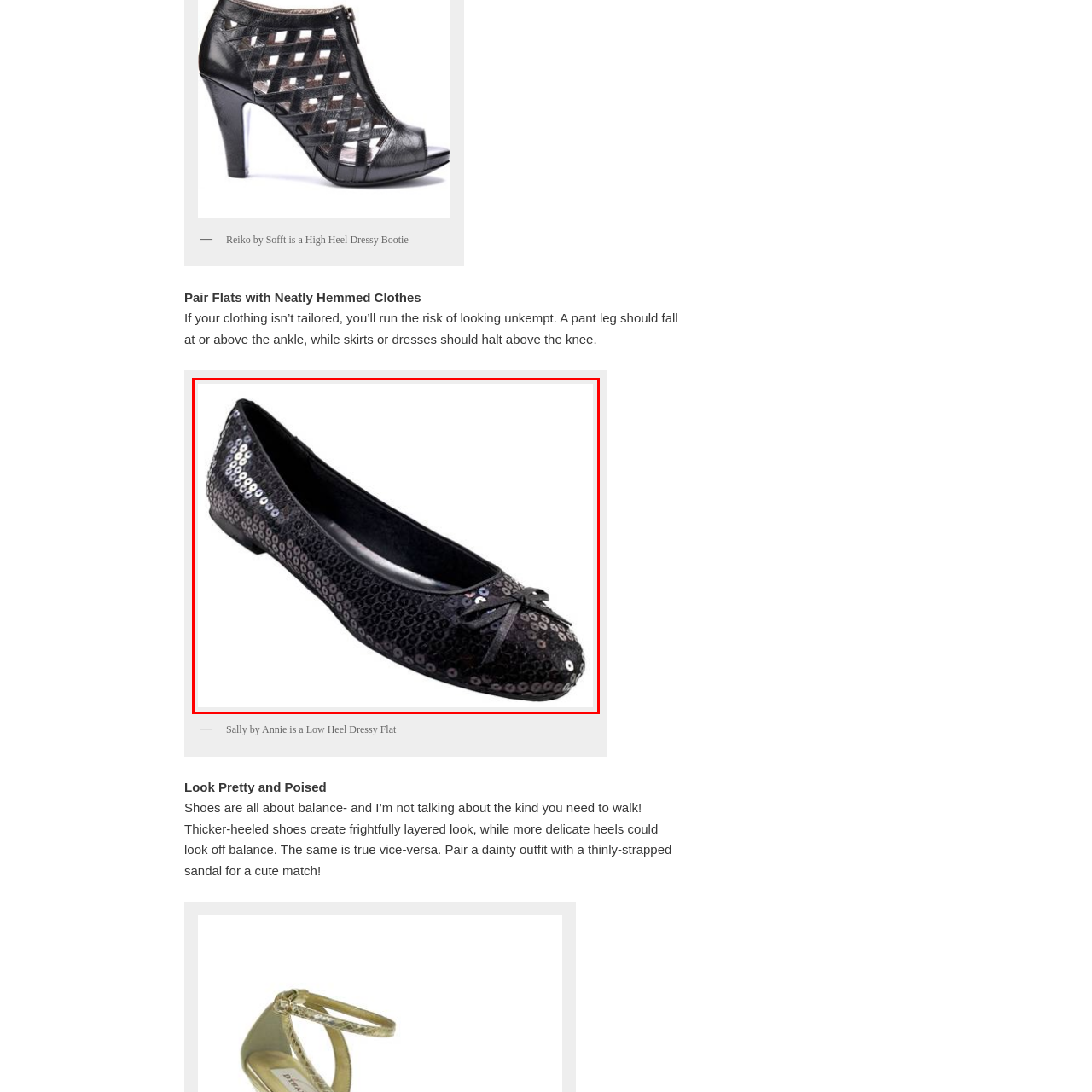Give a detailed account of the scene depicted in the image inside the red rectangle.

This image showcases a pair of elegant black flats adorned with sequins, perfect for dressing up any ensemble. The shoes feature a rounded toe design and a delicate bow at the front, enhancing their chic appearance. Their flat heel provides comfort while maintaining a stylish look, making them suitable for various occasions. The luxurious sequins catch the light beautifully, adding a touch of glamour to everyday outfits. These "Sally by Annie" low heel dressy flats are ideal for anyone looking to balance style and comfort effortlessly. The image is associated with the online retailer DesignerShoes.com, emphasizing fashionable yet practical footwear options.